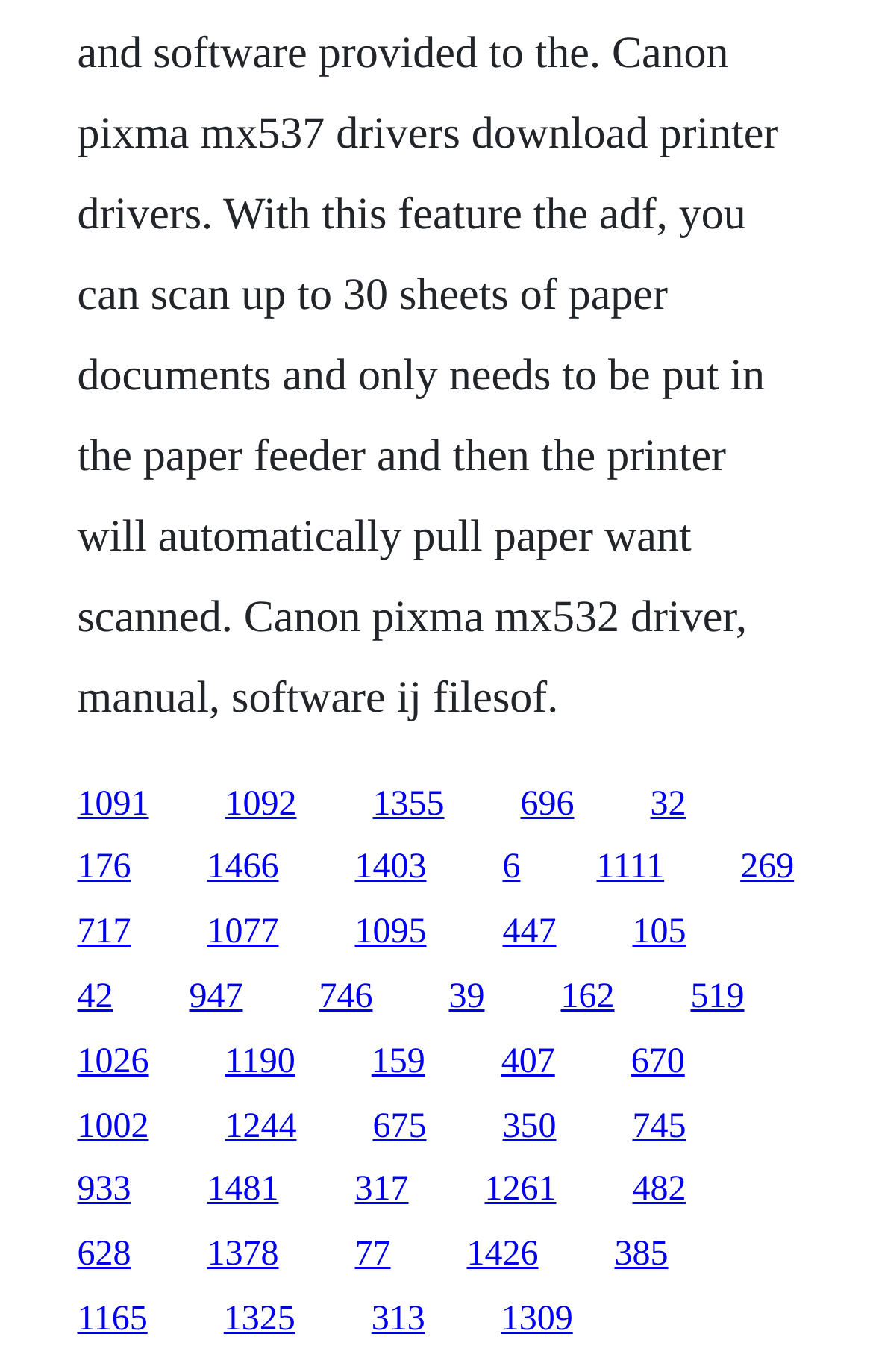Highlight the bounding box coordinates of the region I should click on to meet the following instruction: "click the link 745".

[0.724, 0.807, 0.786, 0.835]